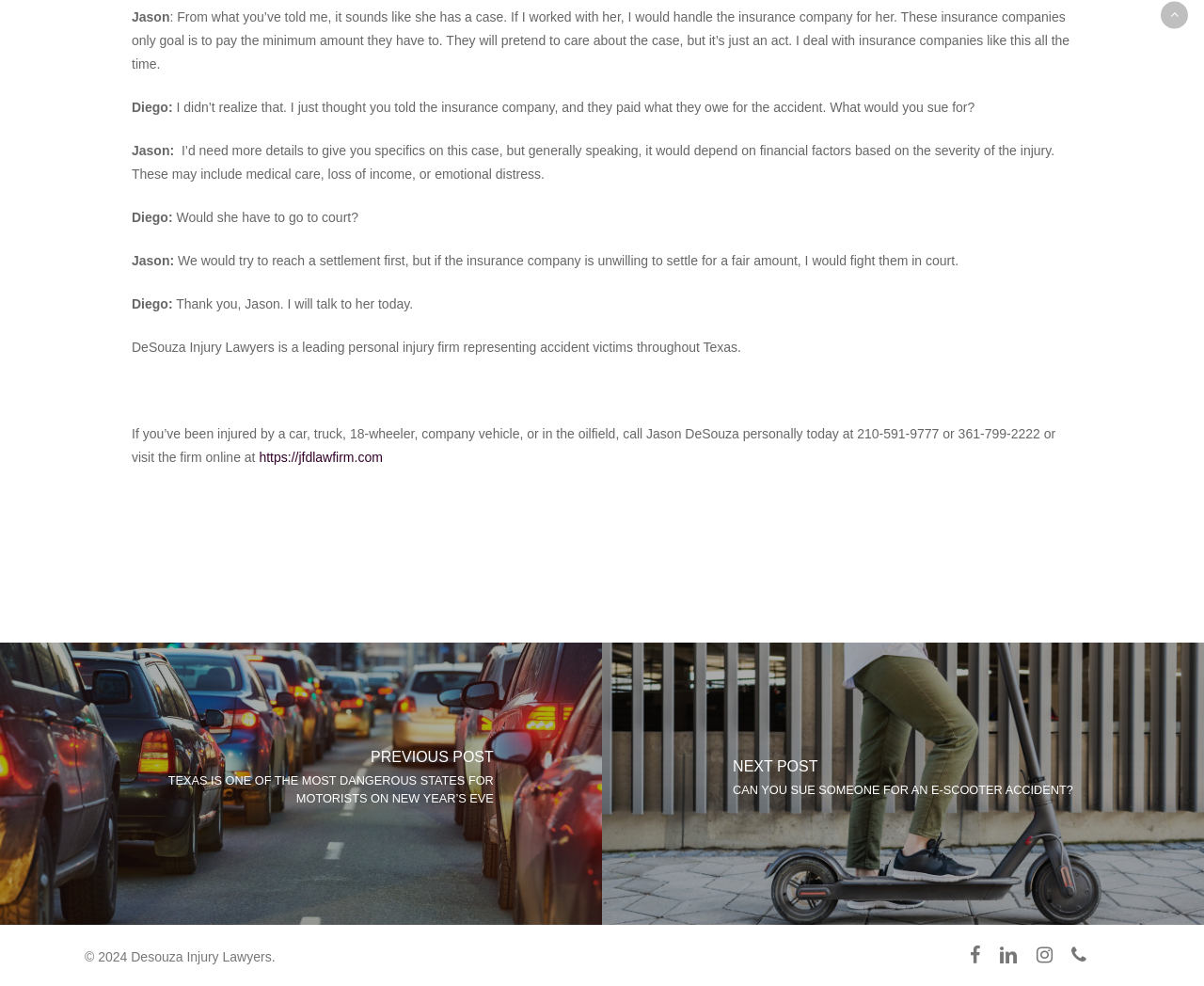Provide a short answer using a single word or phrase for the following question: 
What is the topic of the previous post?

Texas is One of the Most Dangerous States for Motorists on New Year’s Eve